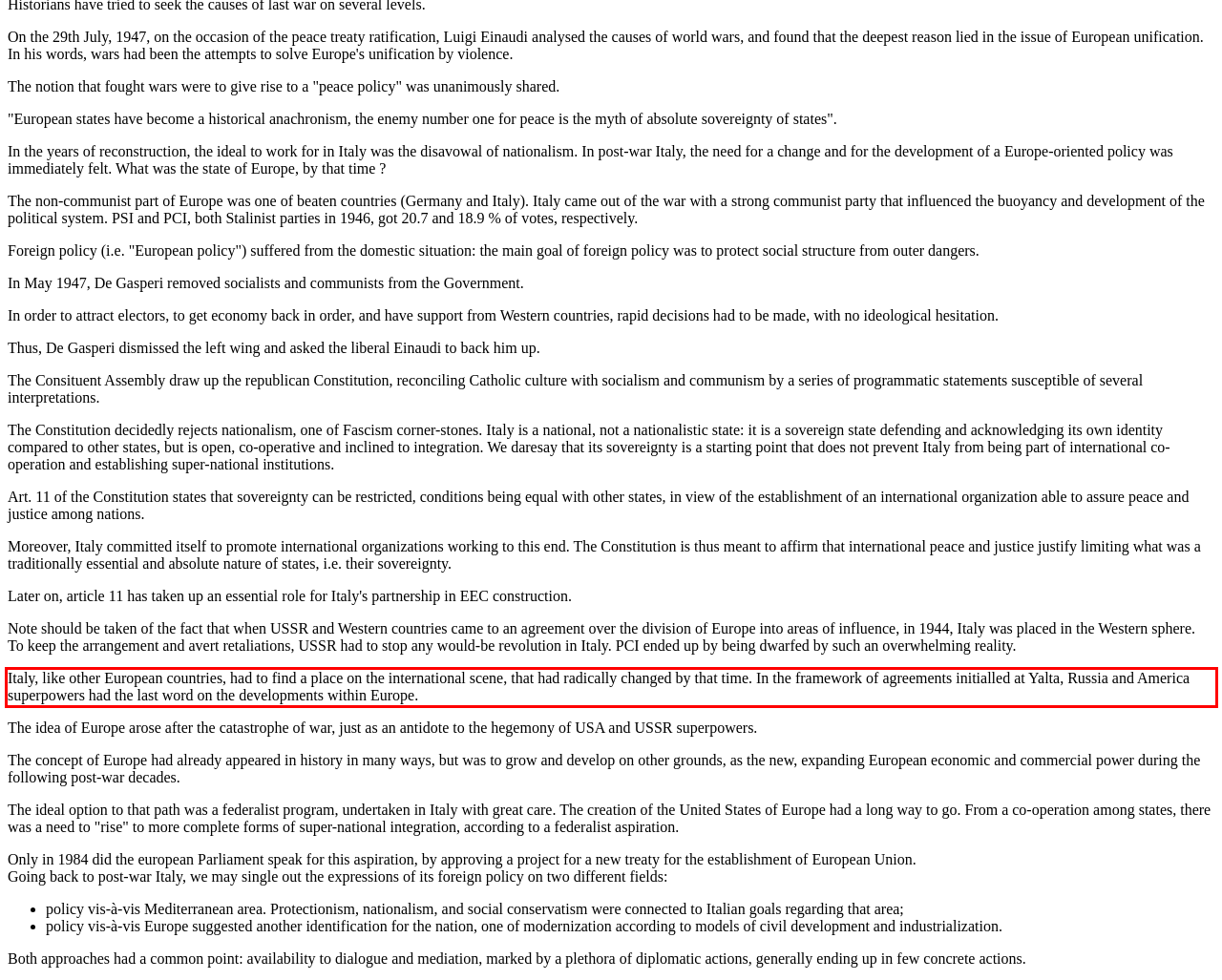Given a screenshot of a webpage, locate the red bounding box and extract the text it encloses.

Italy, like other European countries, had to find a place on the international scene, that had radically changed by that time. In the framework of agreements initialled at Yalta, Russia and America superpowers had the last word on the developments within Europe.